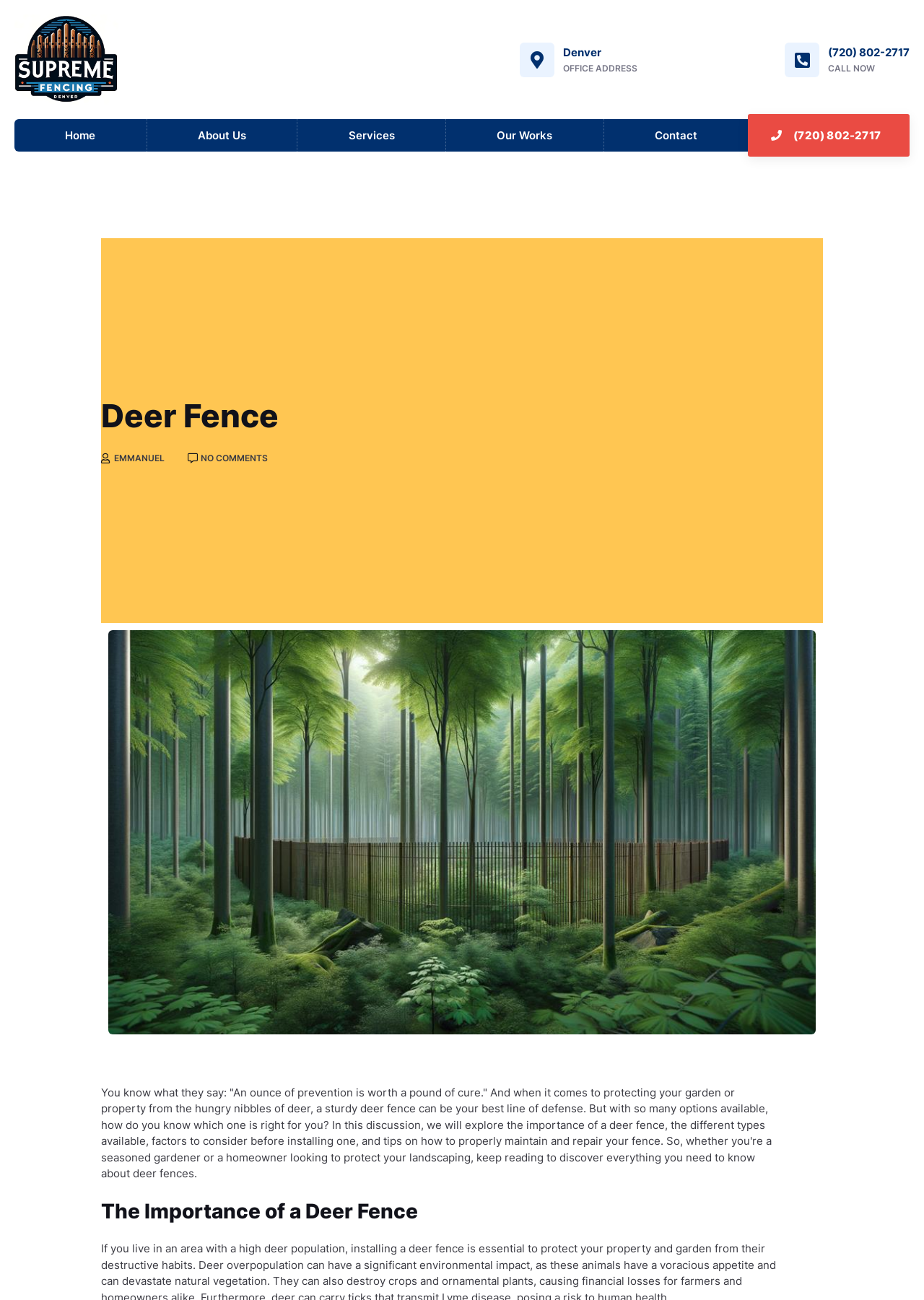Determine the bounding box coordinates for the region that must be clicked to execute the following instruction: "Click the 'Home' link".

[0.016, 0.092, 0.158, 0.117]